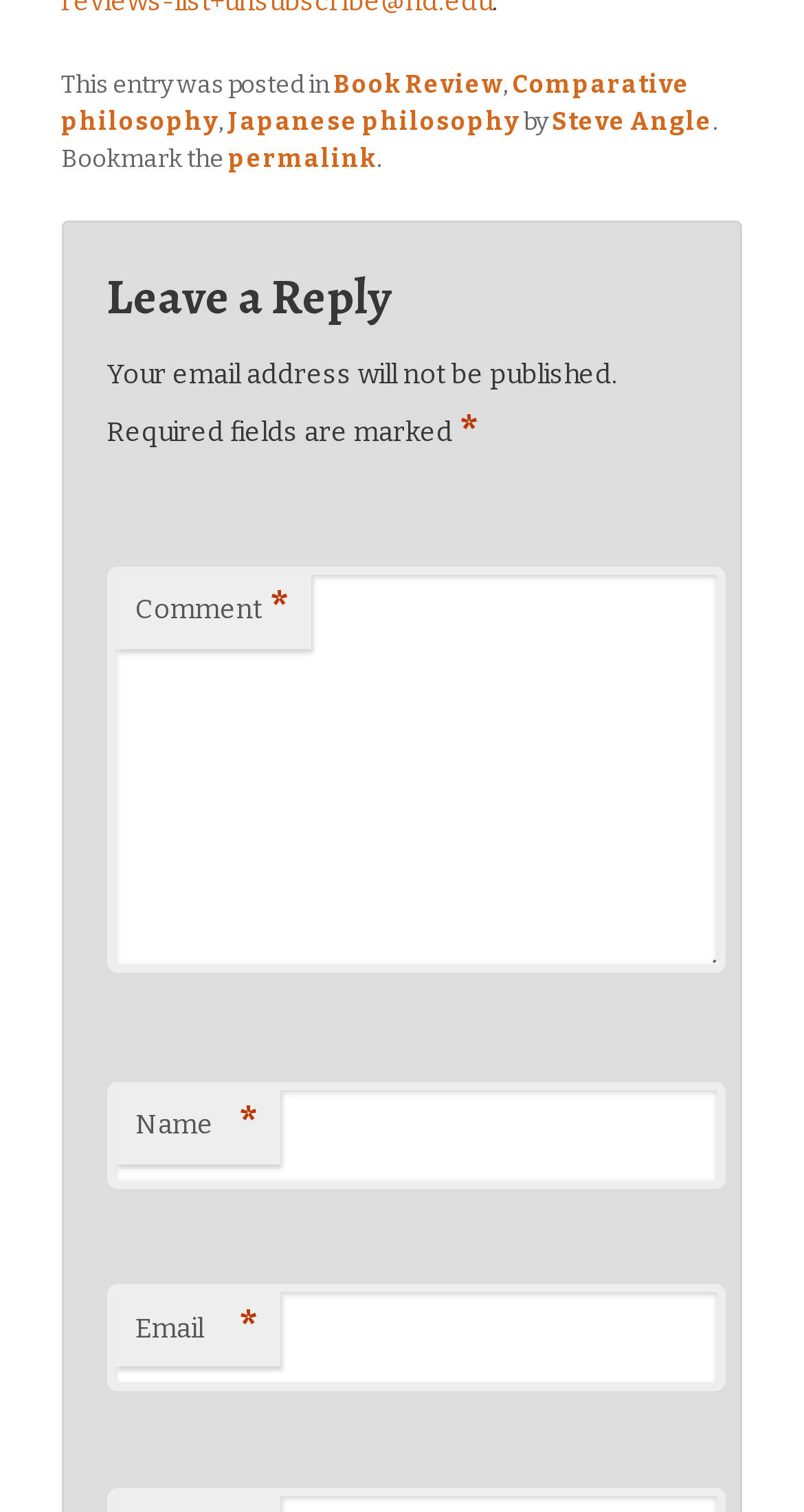What categories is the blog post related to?
Look at the screenshot and provide an in-depth answer.

The categories related to the blog post are mentioned in the footer section of the webpage. The links 'Book Review', 'Comparative philosophy', and 'Japanese philosophy' are present in the footer section, suggesting that the blog post is related to these categories.